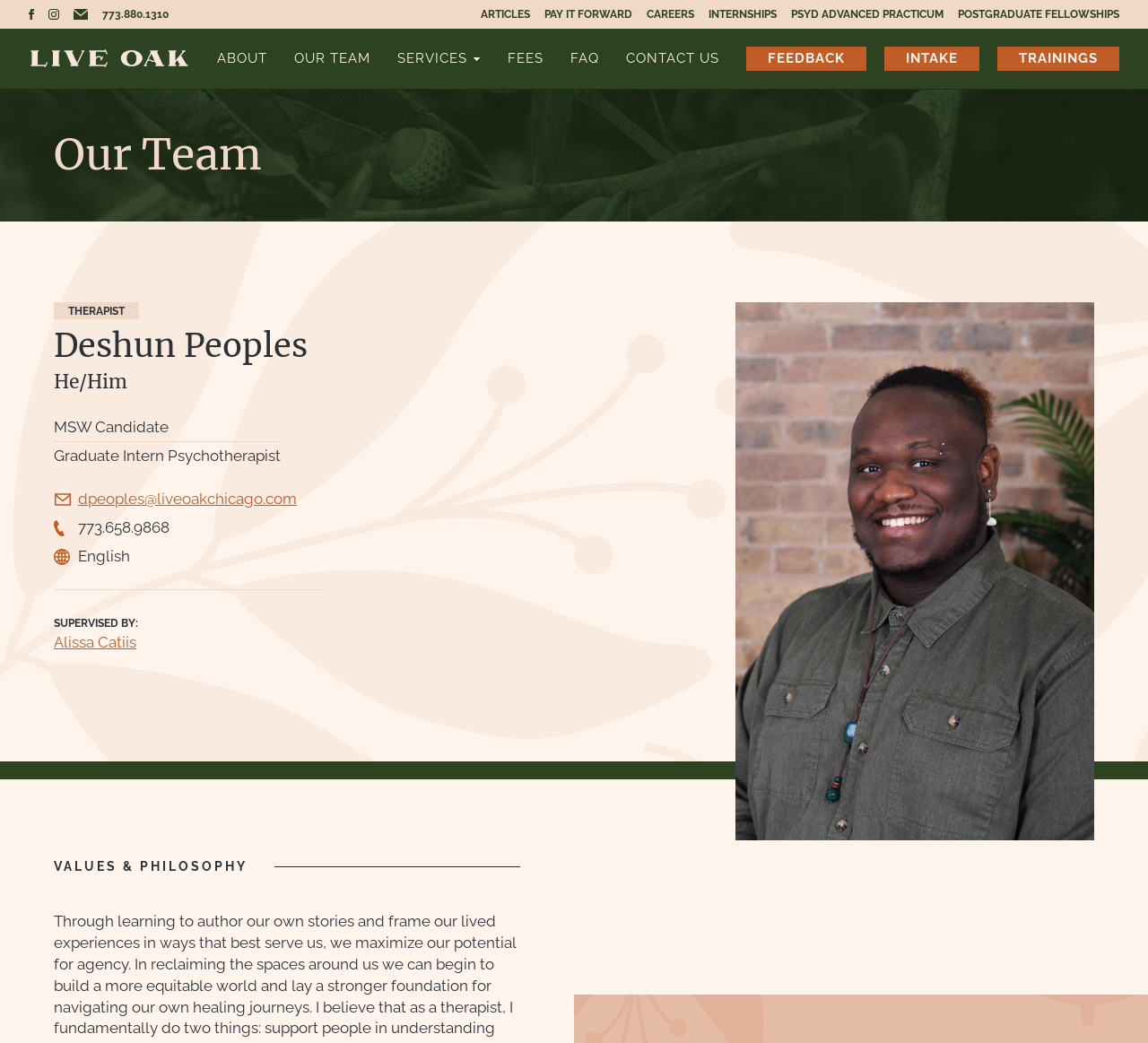Find the bounding box of the UI element described as follows: "Postgraduate Fellowships".

[0.834, 0.008, 0.975, 0.02]